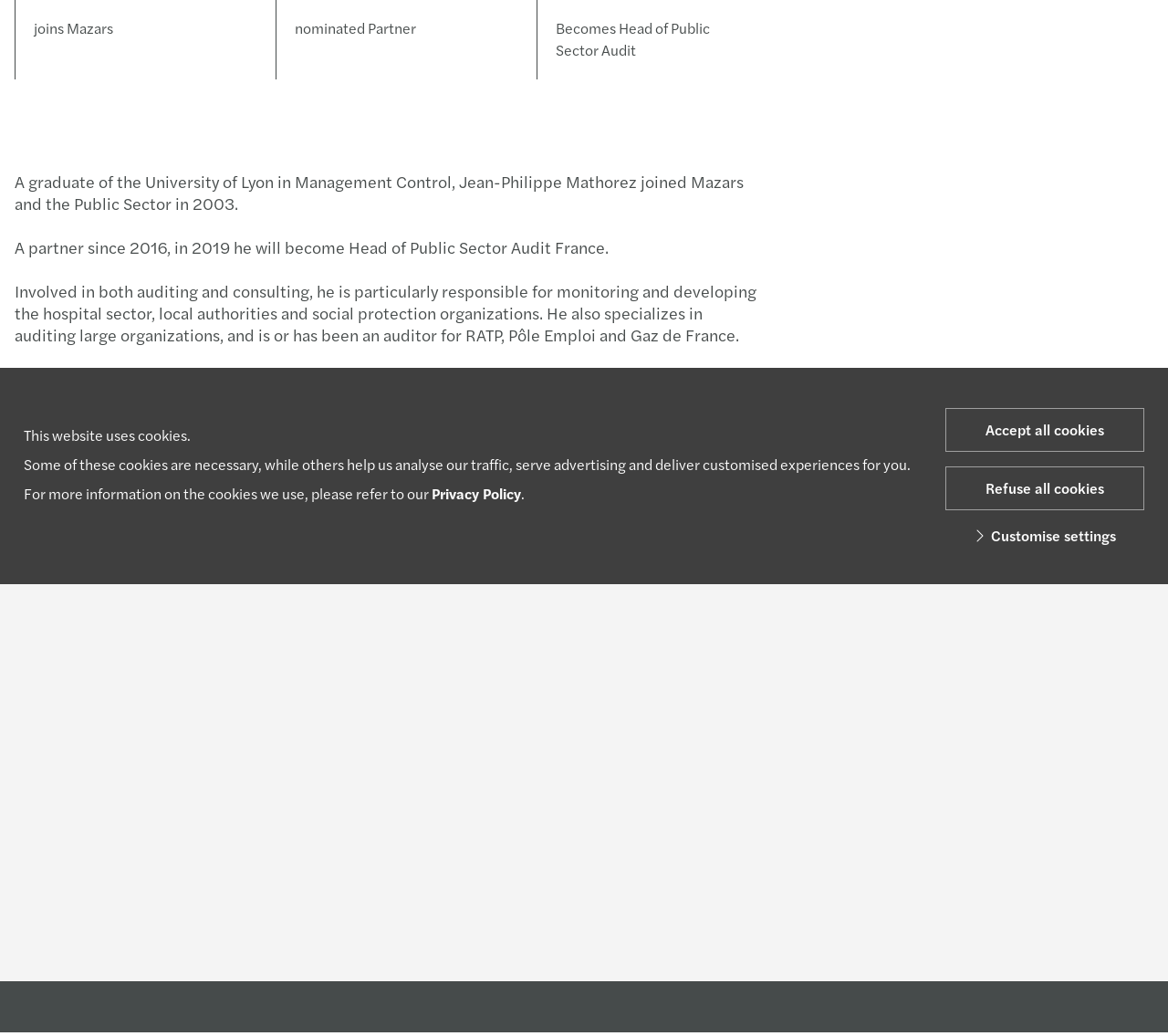Determine the bounding box coordinates for the UI element described. Format the coordinates as (top-left x, top-left y, bottom-right x, bottom-right y) and ensure all values are between 0 and 1. Element description: Follow on Twitter

[0.528, 0.468, 0.55, 0.493]